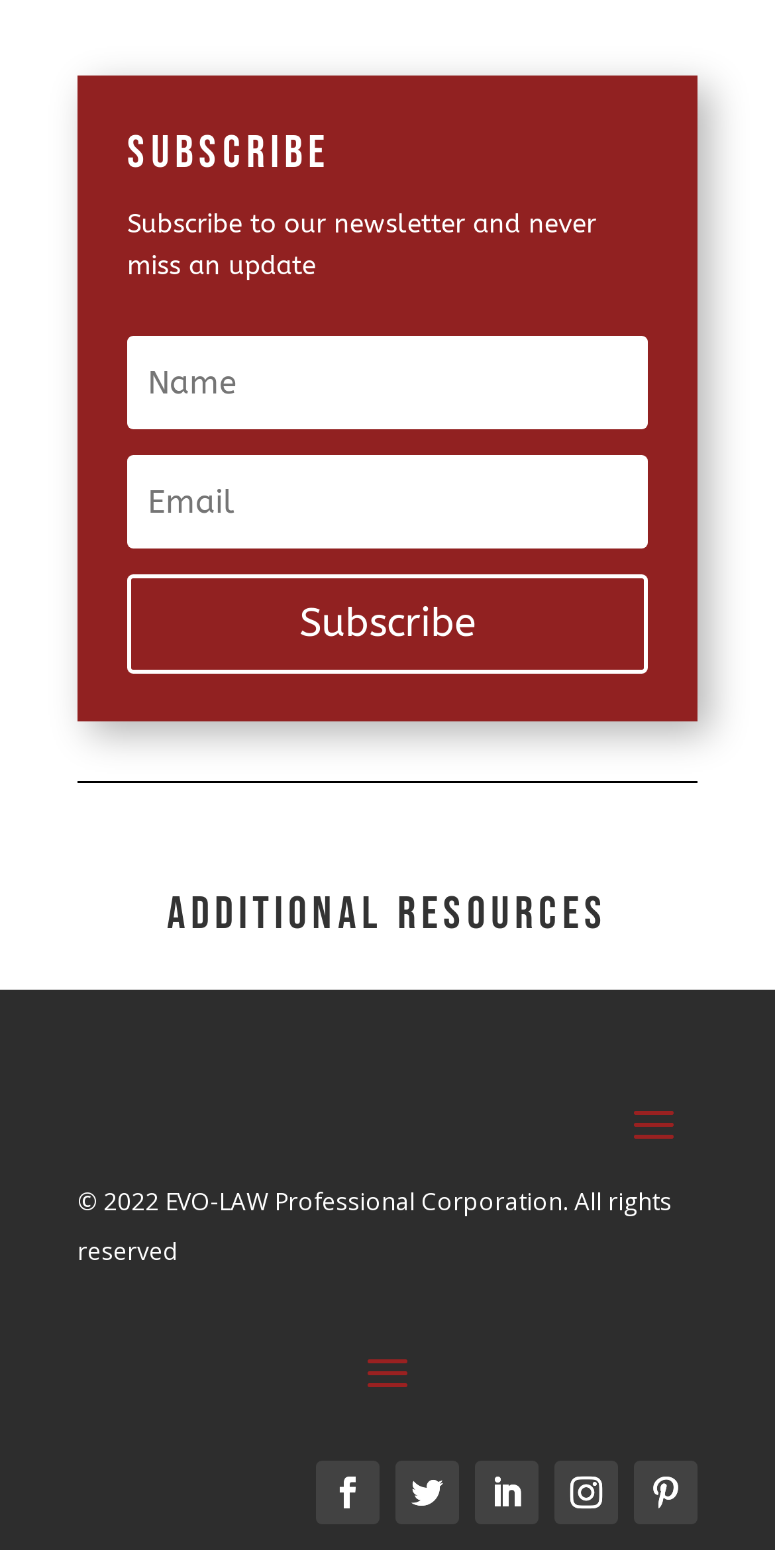What is the name of the corporation mentioned at the bottom?
Examine the screenshot and reply with a single word or phrase.

EVO-LAW Professional Corporation